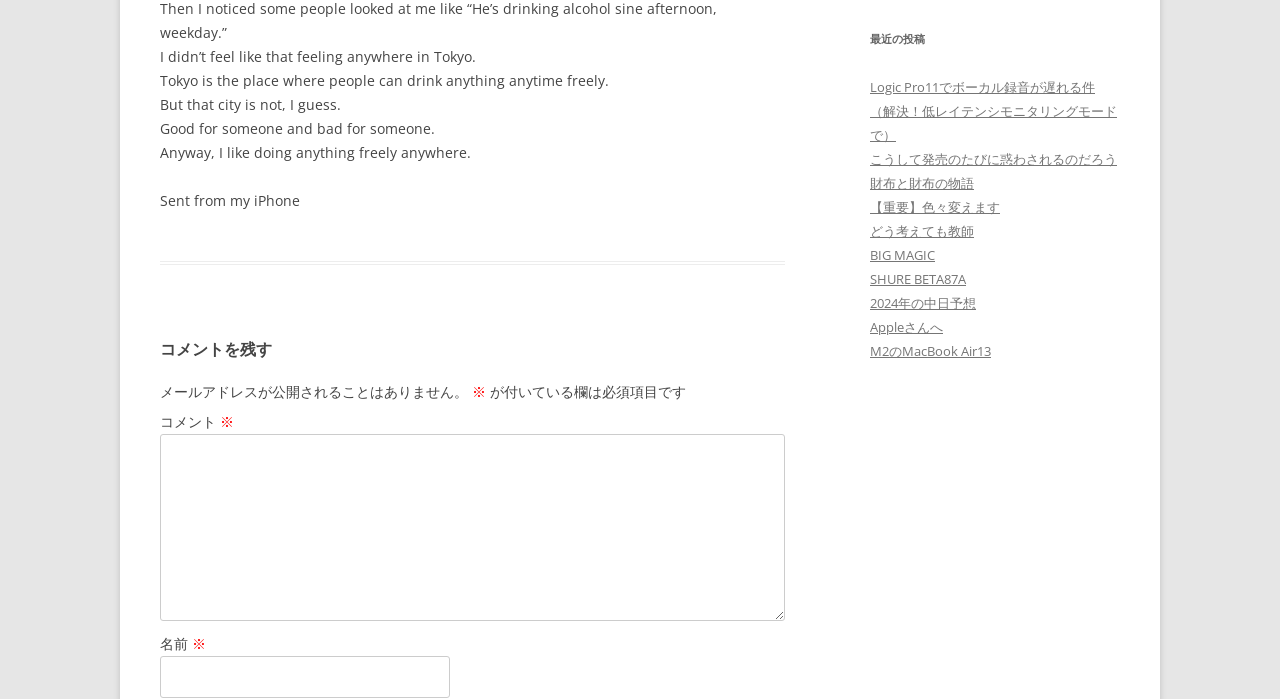Based on the element description: "BIG MAGIC", identify the UI element and provide its bounding box coordinates. Use four float numbers between 0 and 1, [left, top, right, bottom].

[0.68, 0.352, 0.73, 0.377]